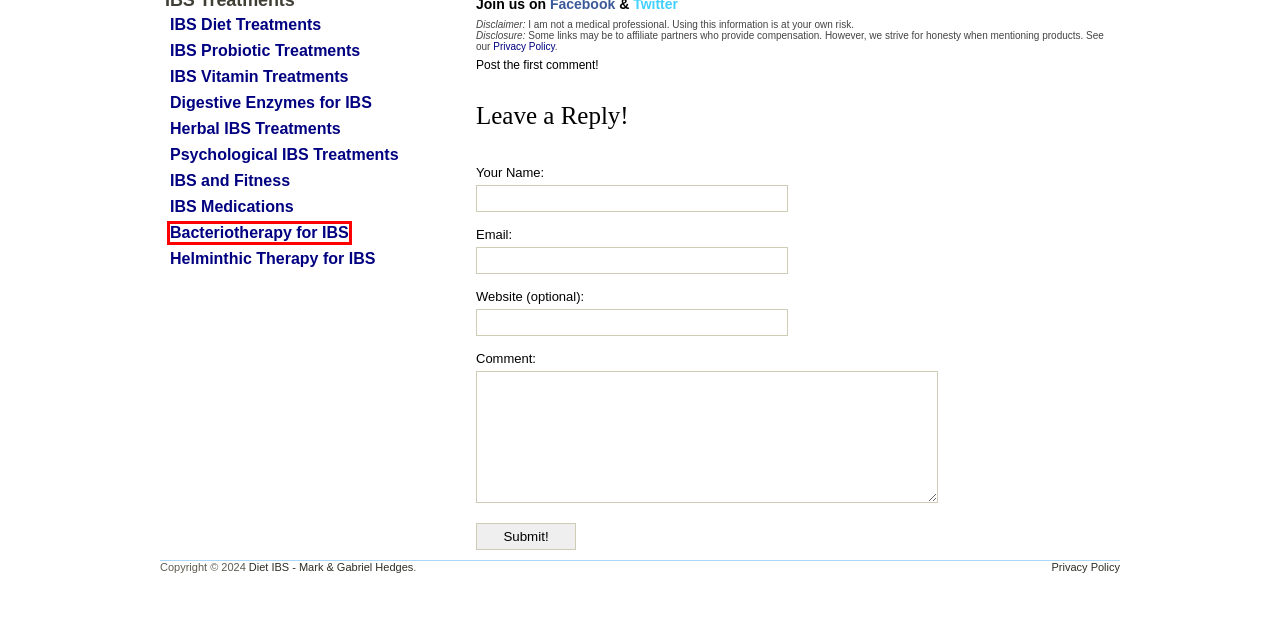Look at the screenshot of a webpage where a red rectangle bounding box is present. Choose the webpage description that best describes the new webpage after clicking the element inside the red bounding box. Here are the candidates:
A. IBS Diet Treatments | Diet IBS
B. Bacteriotherapy for IBS | Diet IBS
C. Helminthic Therapy for IBS | Diet IBS
D. IBS Probiotic Treatments | Diet IBS
E. IBS Vitamin Treatments | Diet IBS
F. IBS Medications | Diet IBS
G. Psychological IBS Treatments | Diet IBS
H. IBS and Fitness | Diet IBS

B